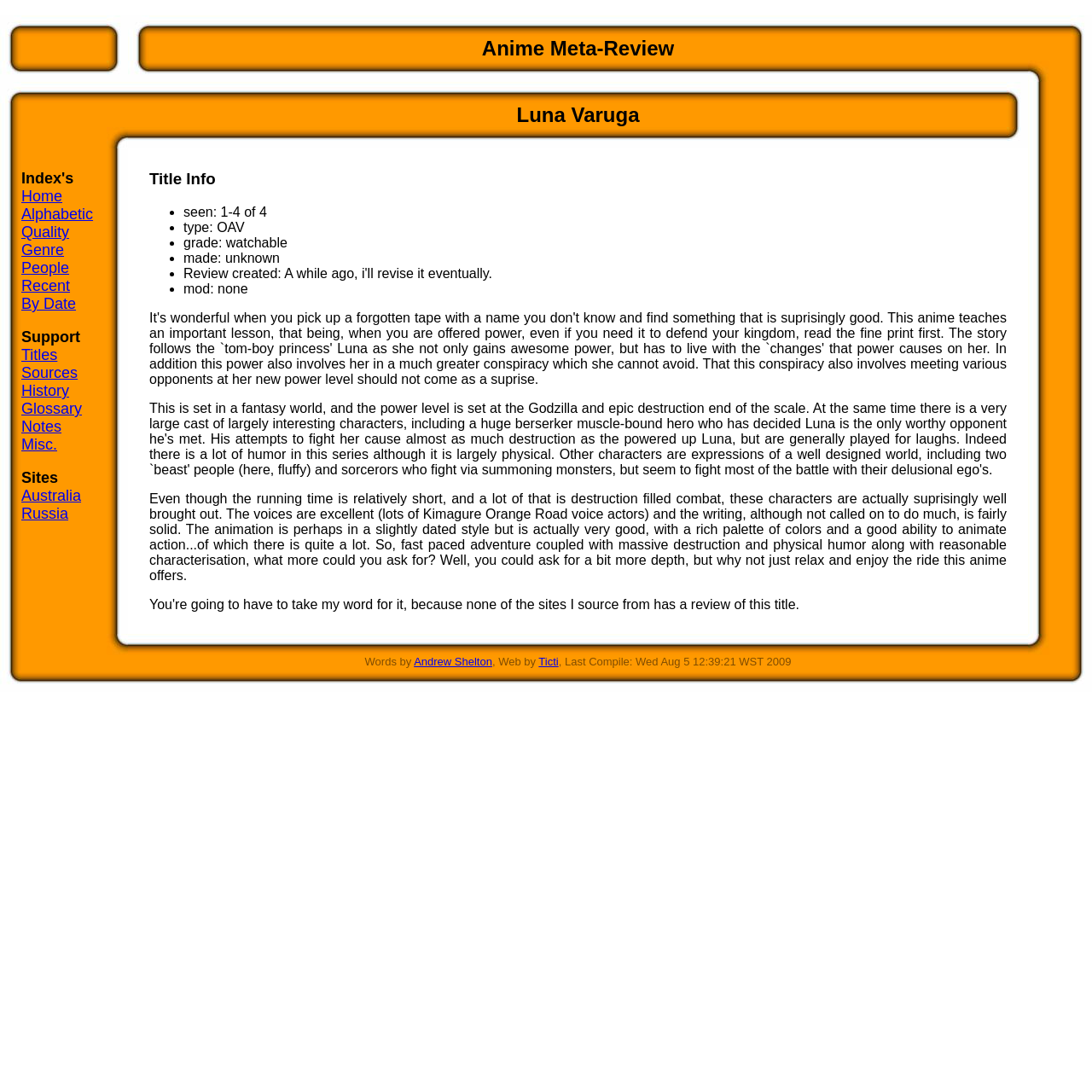Given the element description "Russia", identify the bounding box of the corresponding UI element.

[0.02, 0.462, 0.063, 0.478]